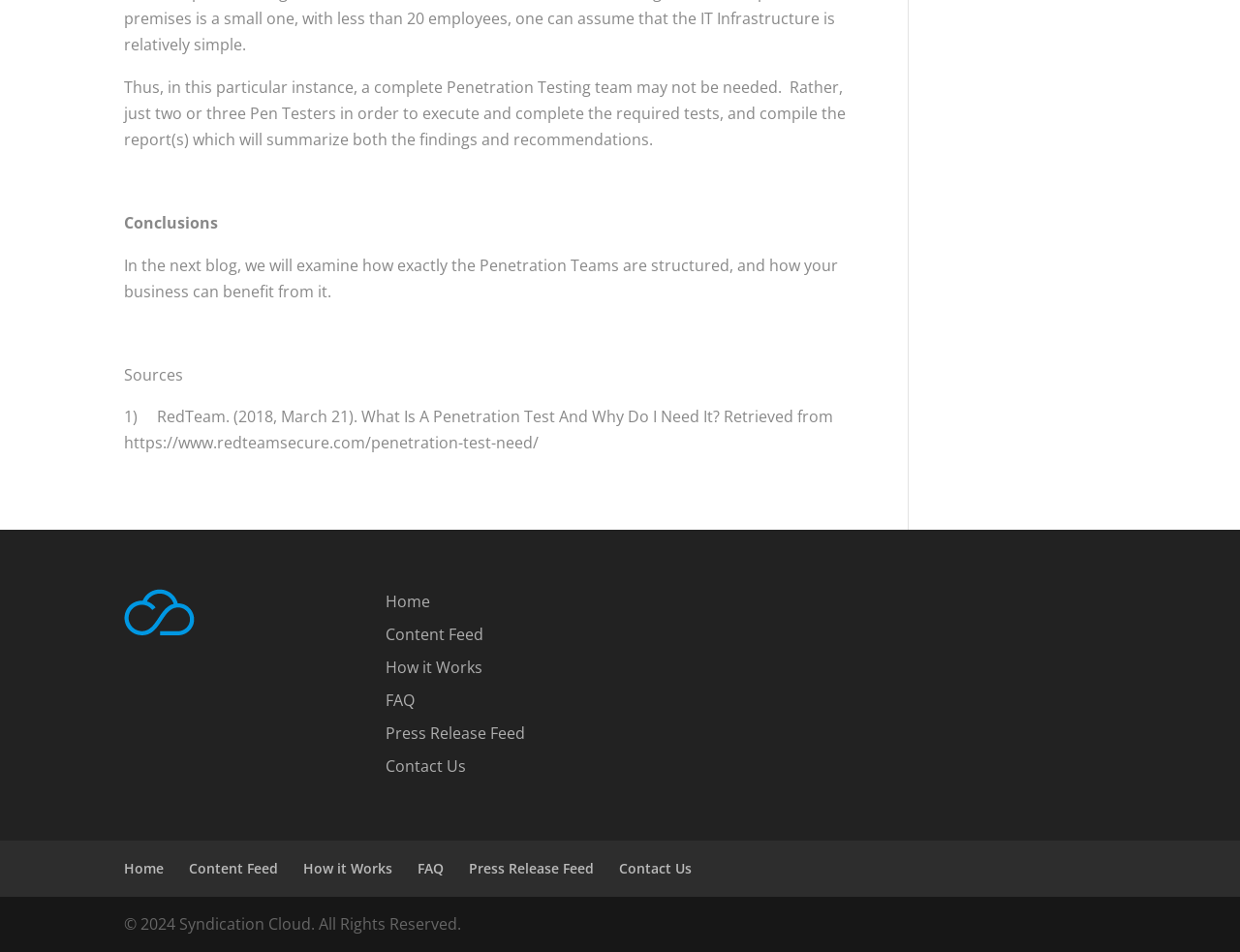What is the next topic to be discussed in the blog?
Analyze the image and provide a thorough answer to the question.

The next topic to be discussed in the blog can be determined by reading the static text element that mentions 'In the next blog, we will examine how exactly the Penetration Teams are structured, and how your business can benefit from it.' This suggests that the next topic will be about the structure of Penetration Teams.